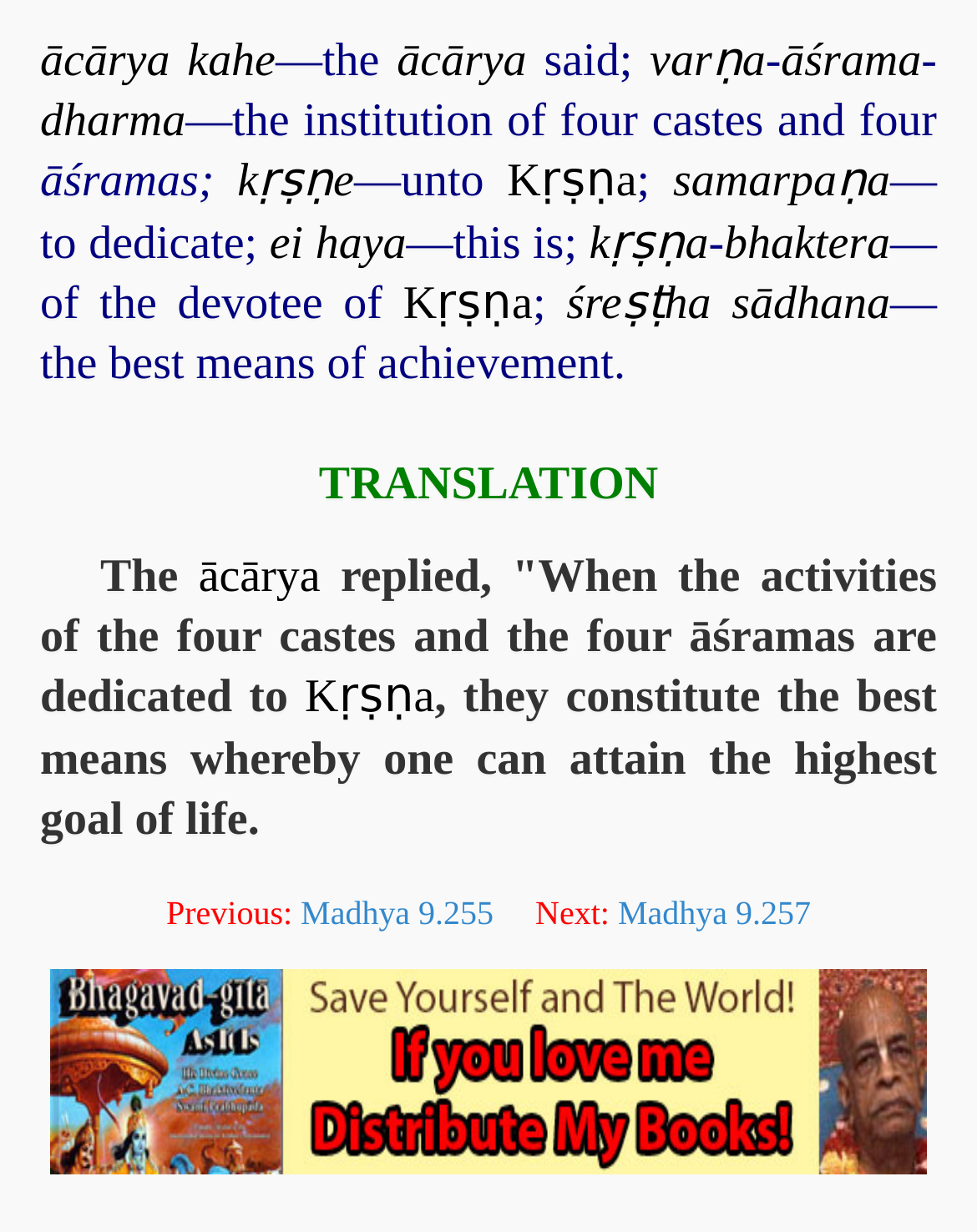Determine the bounding box coordinates for the HTML element described here: "dharma".

[0.041, 0.078, 0.19, 0.12]